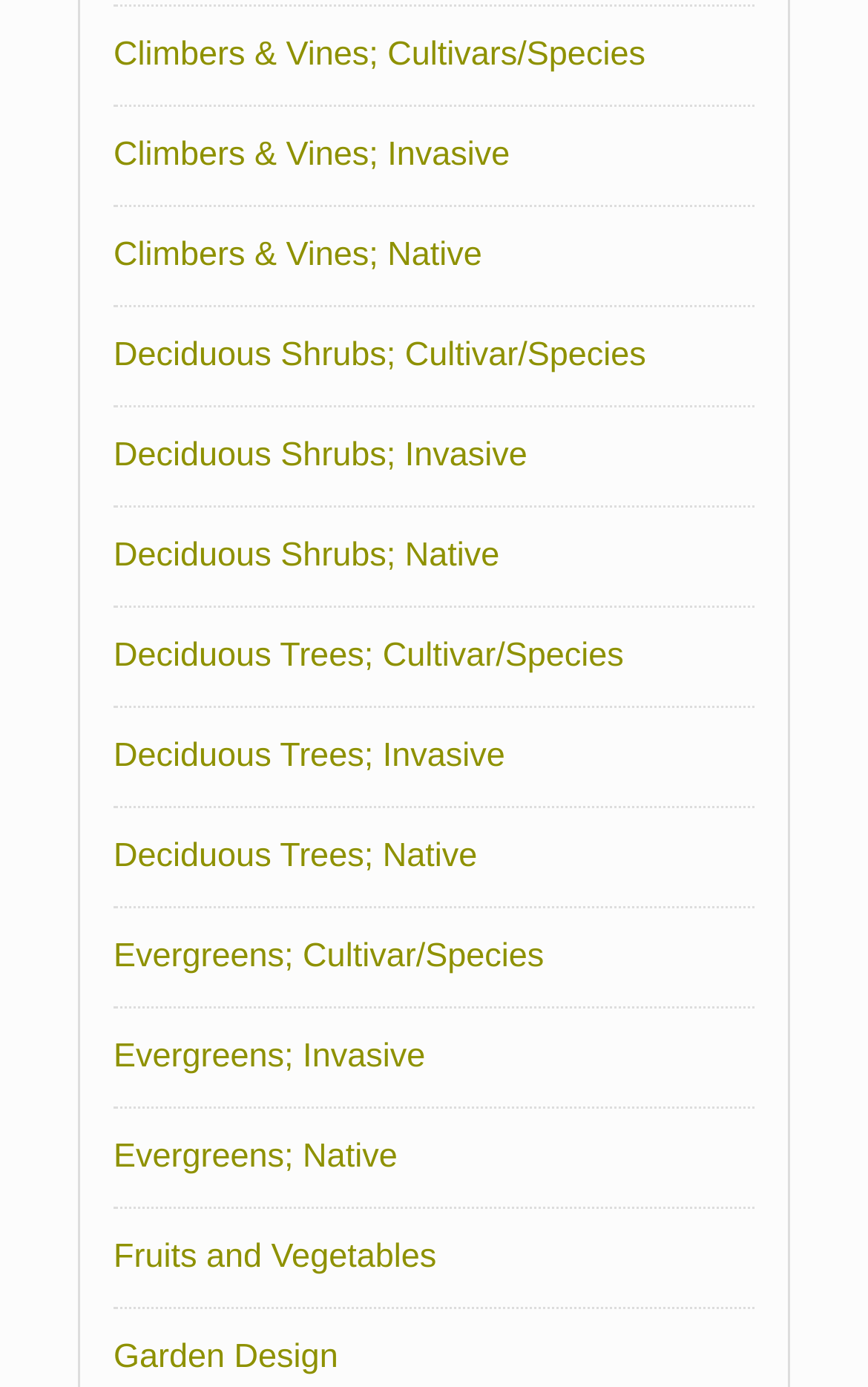Find and indicate the bounding box coordinates of the region you should select to follow the given instruction: "Discover fruits and vegetables".

[0.131, 0.893, 0.503, 0.92]